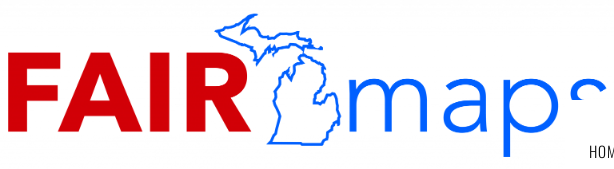What is the shape integrated into the logo?
Give a comprehensive and detailed explanation for the question.

A stylized outline of the state of Michigan is seamlessly integrated into the logo, positioned above the letter 'I' in 'FAIR', which represents the organization's focus on fair and independent redistricting efforts in Michigan.